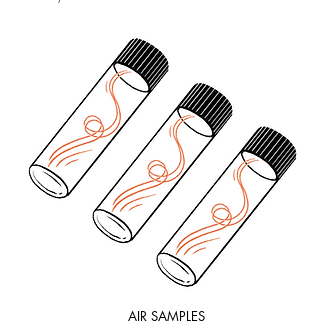How many test tubes are in the image?
Please ensure your answer to the question is detailed and covers all necessary aspects.

The image features three laboratory test tubes, each displaying a swirling pattern in red, suggesting the presence of air samples, and are arranged in a row.